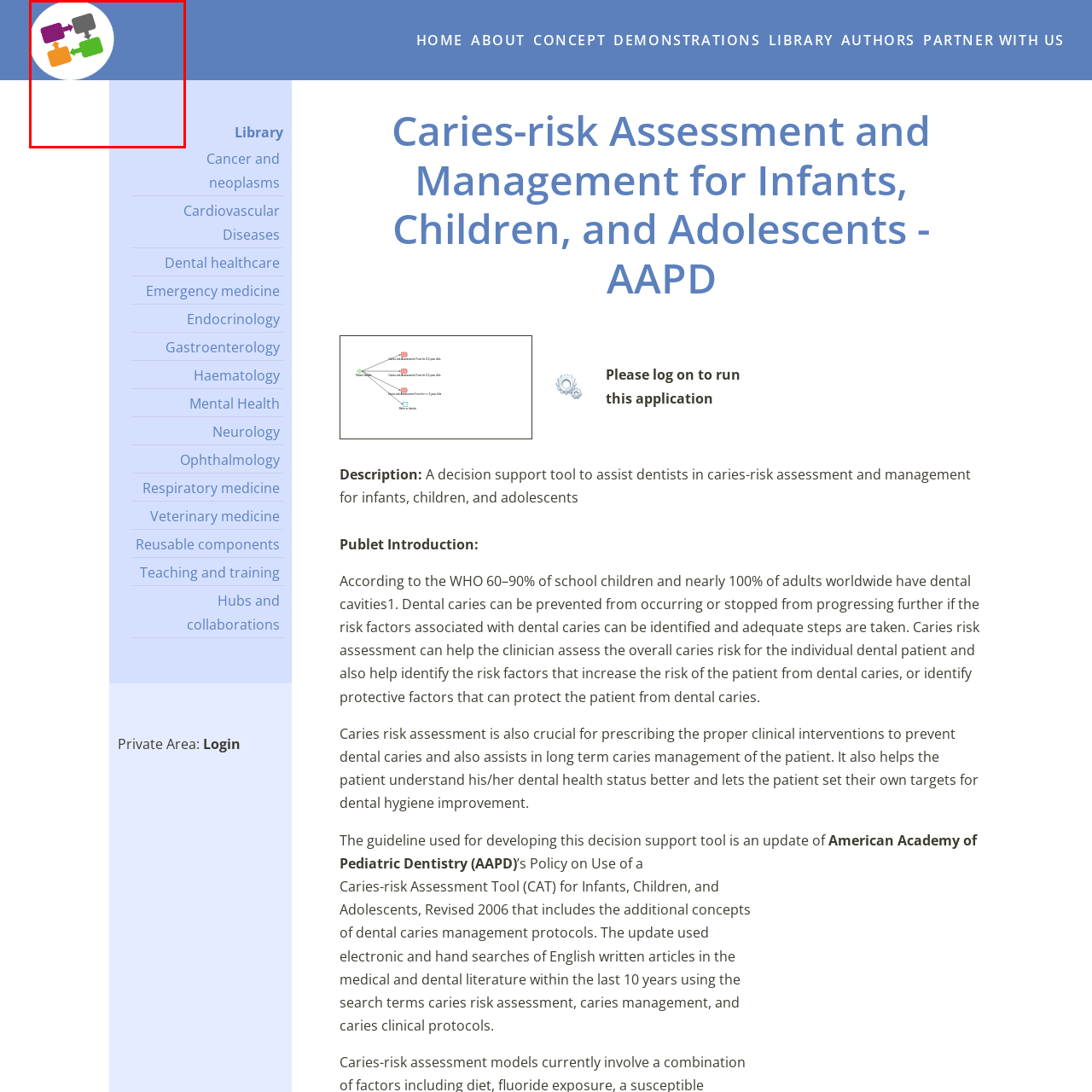What is the color of the rectangle behind the shapes?
Inspect the image within the red bounding box and answer the question in detail.

The diagram features a blue rectangle behind the four interconnected shapes, which adds a pop of color and helps to visually distinguish the different components of the diagram.